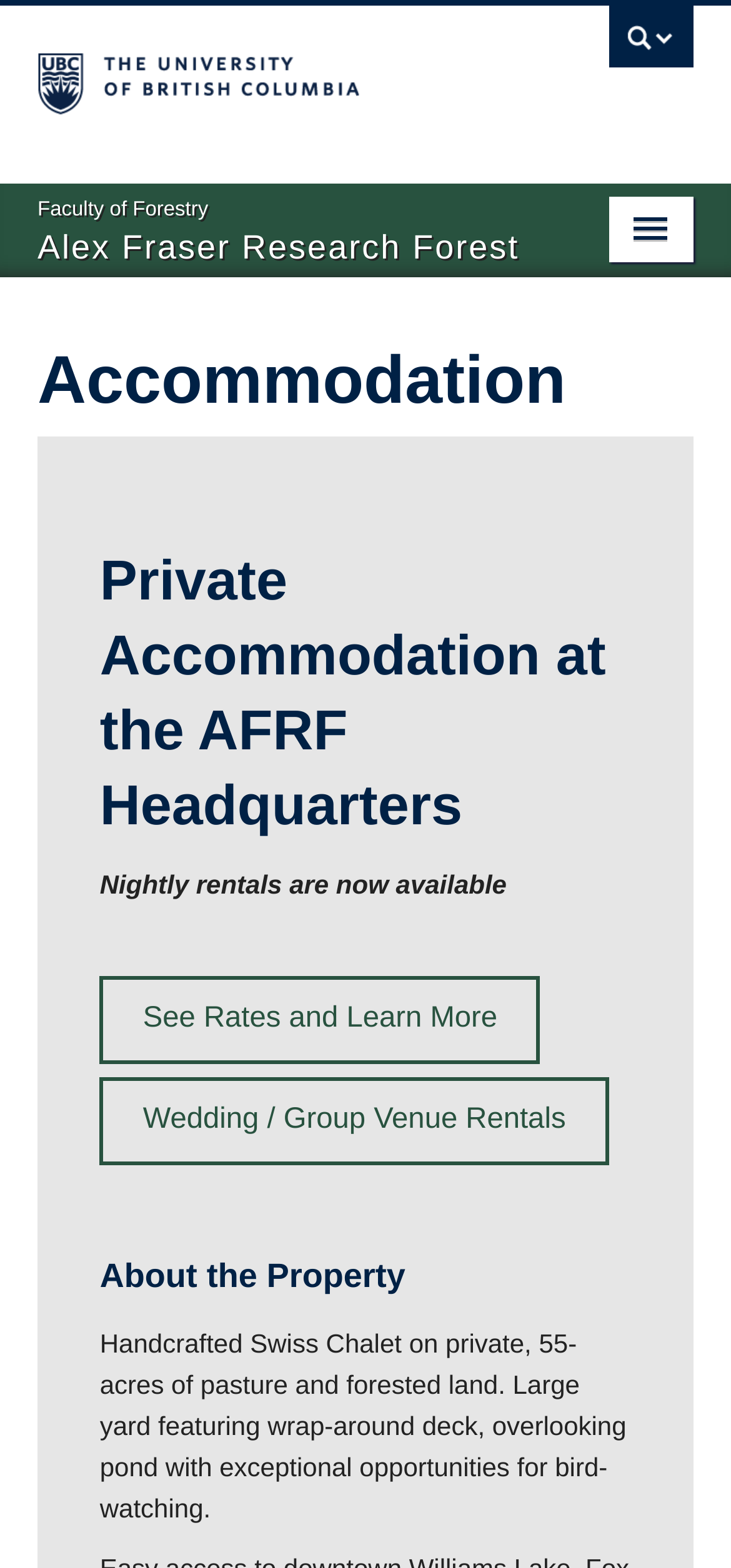Locate the bounding box coordinates of the element I should click to achieve the following instruction: "visit The University of British Columbia".

[0.051, 0.004, 0.679, 0.094]